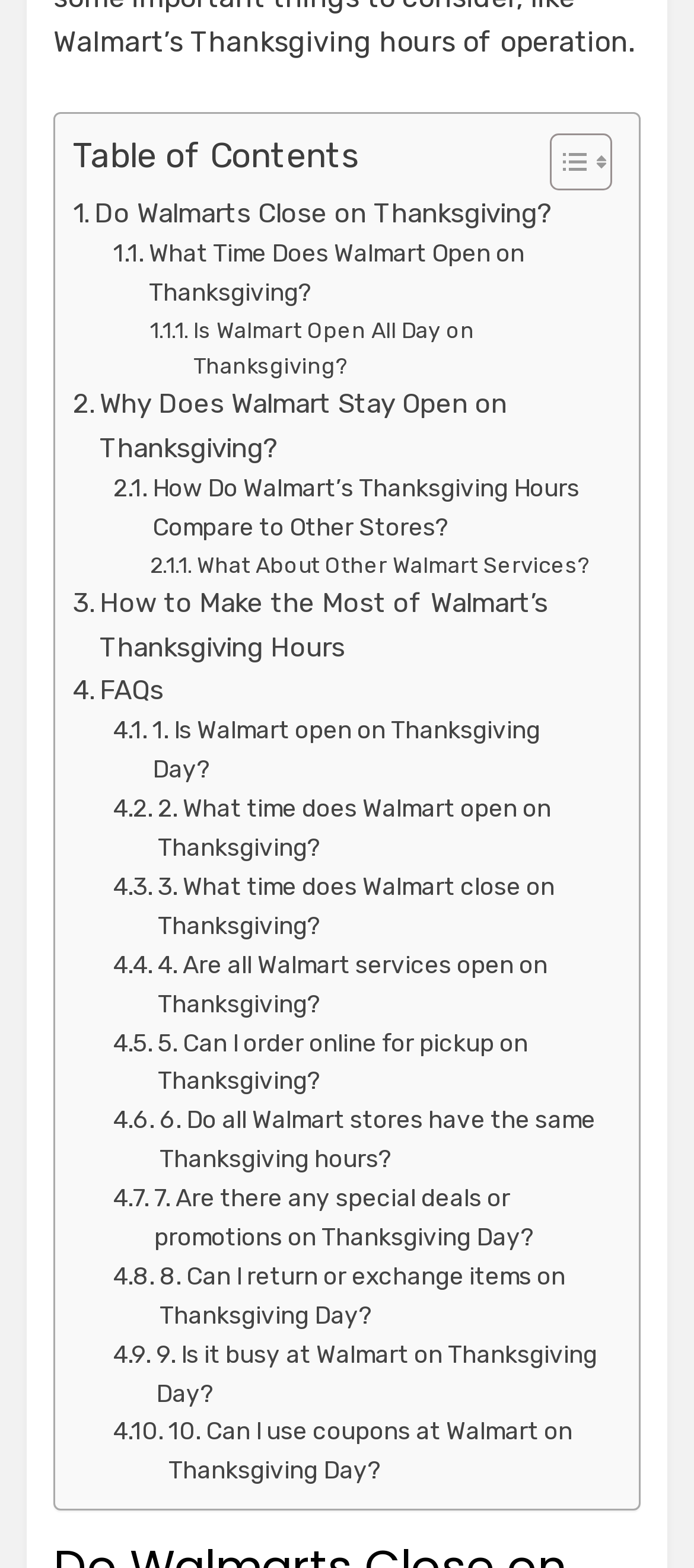Pinpoint the bounding box coordinates of the clickable element needed to complete the instruction: "Learn how to make the most of Walmart's Thanksgiving hours". The coordinates should be provided as four float numbers between 0 and 1: [left, top, right, bottom].

[0.105, 0.372, 0.869, 0.427]